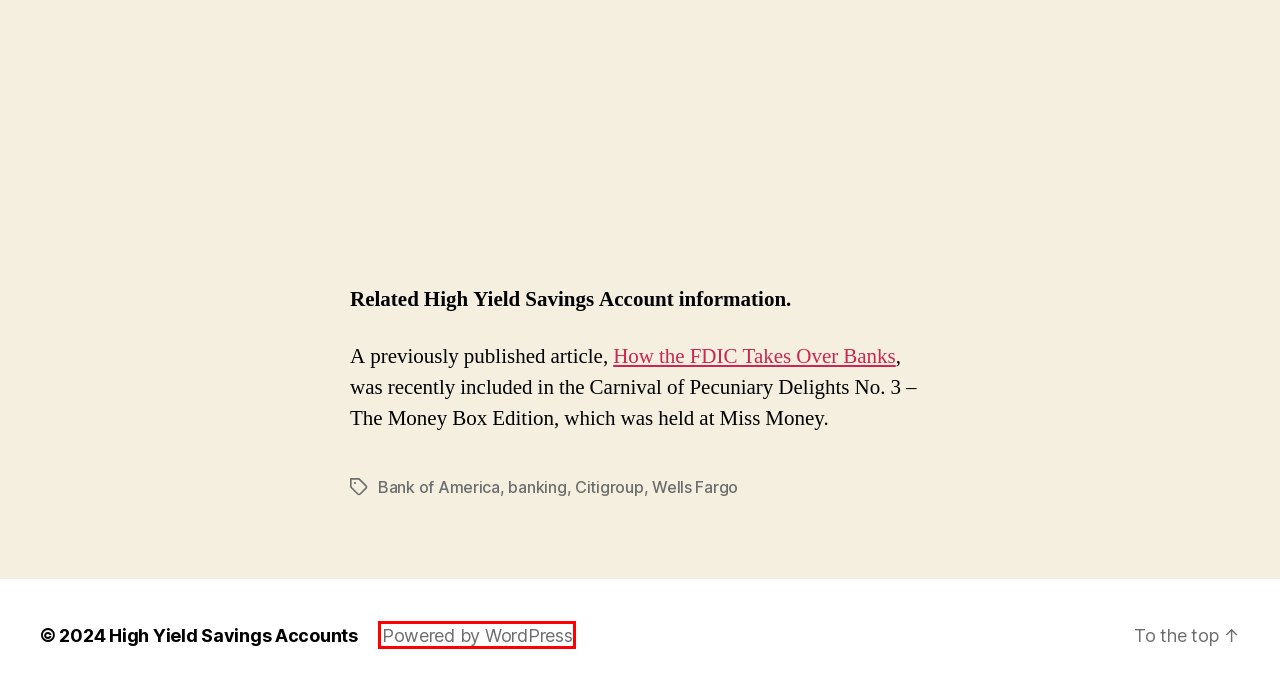You have a screenshot showing a webpage with a red bounding box highlighting an element. Choose the webpage description that best fits the new webpage after clicking the highlighted element. The descriptions are:
A. Blog Tool, Publishing Platform, and CMS – WordPress.org
B. Banks Judge the Value of Their Toxic Assets
C. Sitemap - High Yield Savings Accounts
D. How the FDIC Closes Banks
E. Privacy Policy @ High Yield Savings Accounts
F. Checking Rates - High Yield Savings Accounts
G. High Yield Savings Account News - Updates and Archives
H. Citigroup Archives - High Yield Savings Accounts

A